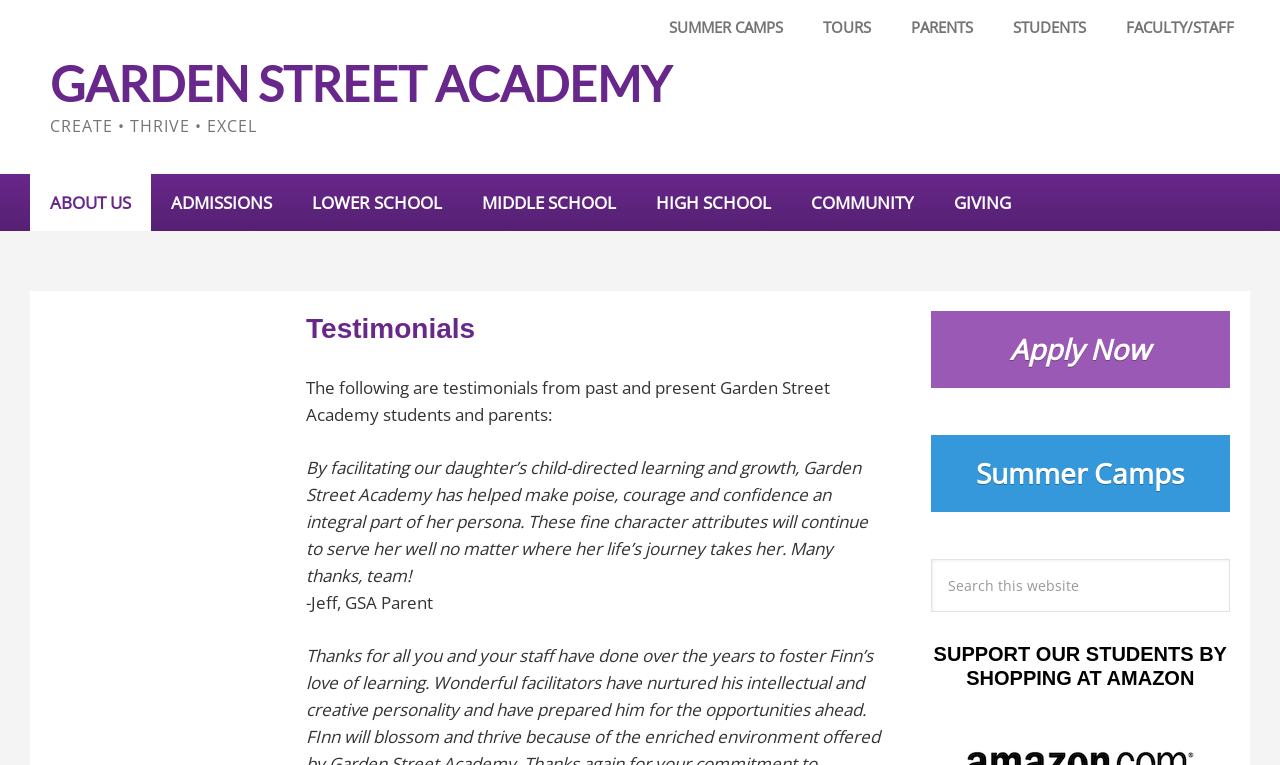Please determine the bounding box coordinates of the element's region to click for the following instruction: "Click on the 'SUMMER CAMPS' link".

[0.507, 0.0, 0.627, 0.05]